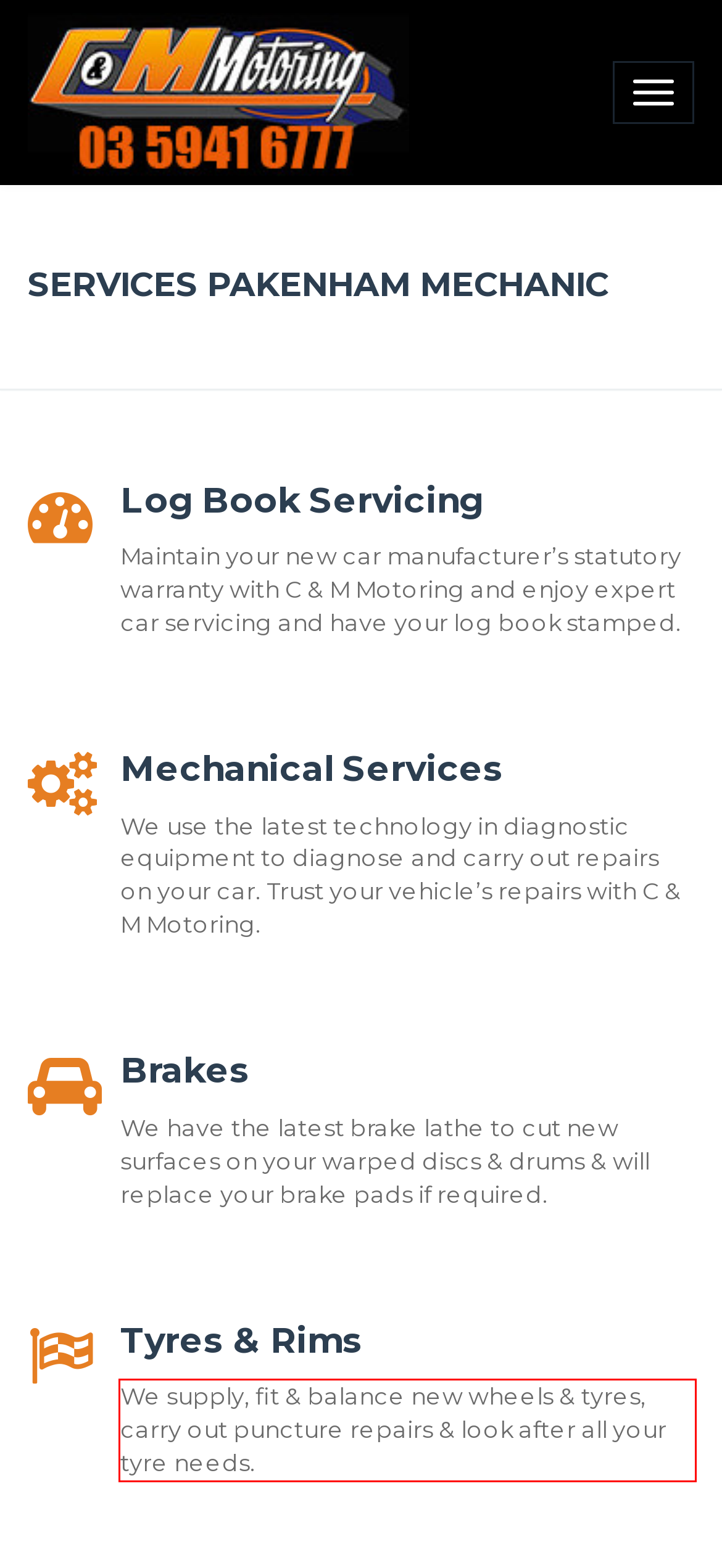Within the screenshot of a webpage, identify the red bounding box and perform OCR to capture the text content it contains.

We supply, fit & balance new wheels & tyres, carry out puncture repairs & look after all your tyre needs.